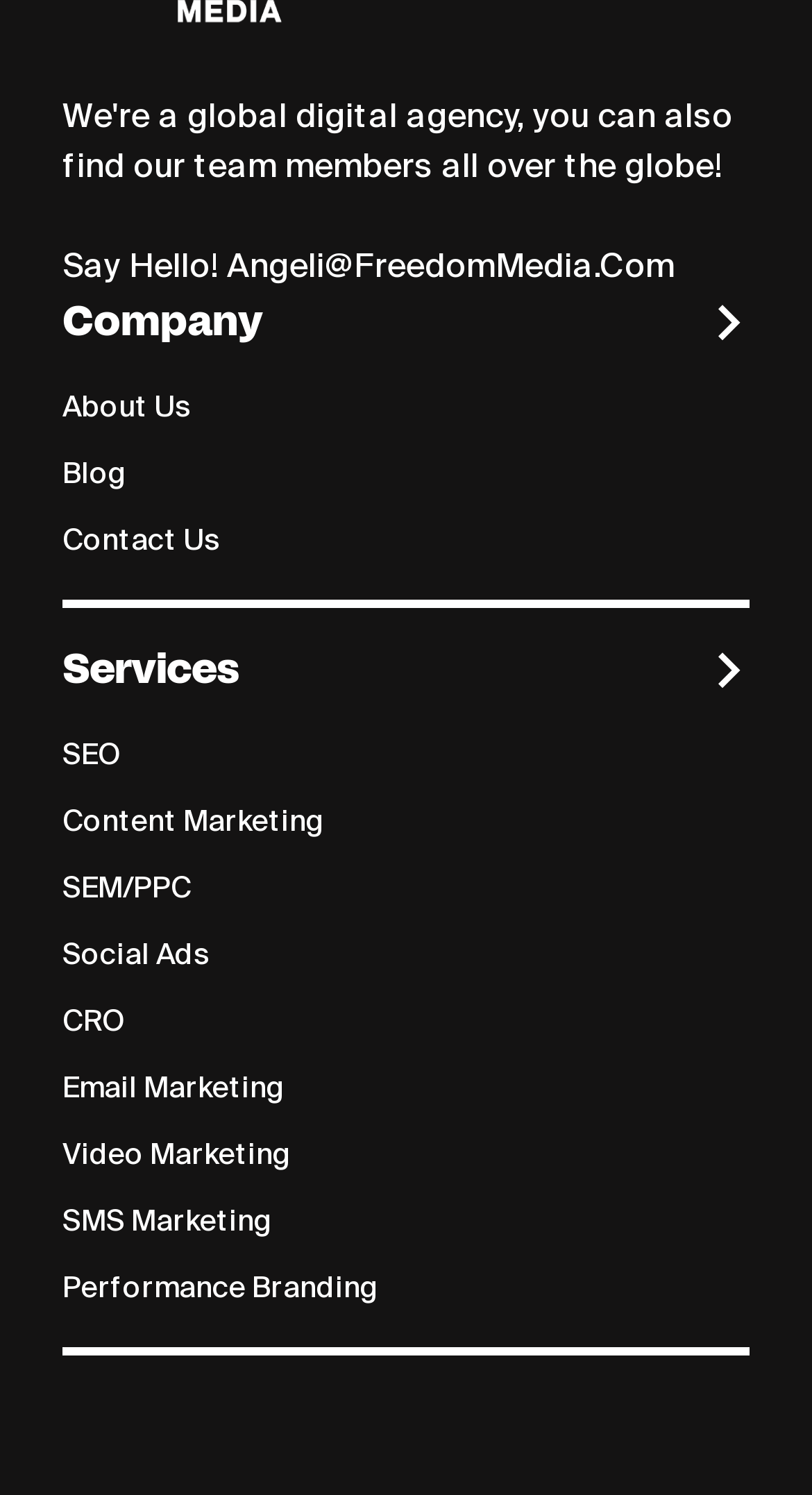Using the webpage screenshot and the element description Performance Branding, determine the bounding box coordinates. Specify the coordinates in the format (top-left x, top-left y, bottom-right x, bottom-right y) with values ranging from 0 to 1.

[0.077, 0.846, 0.923, 0.878]